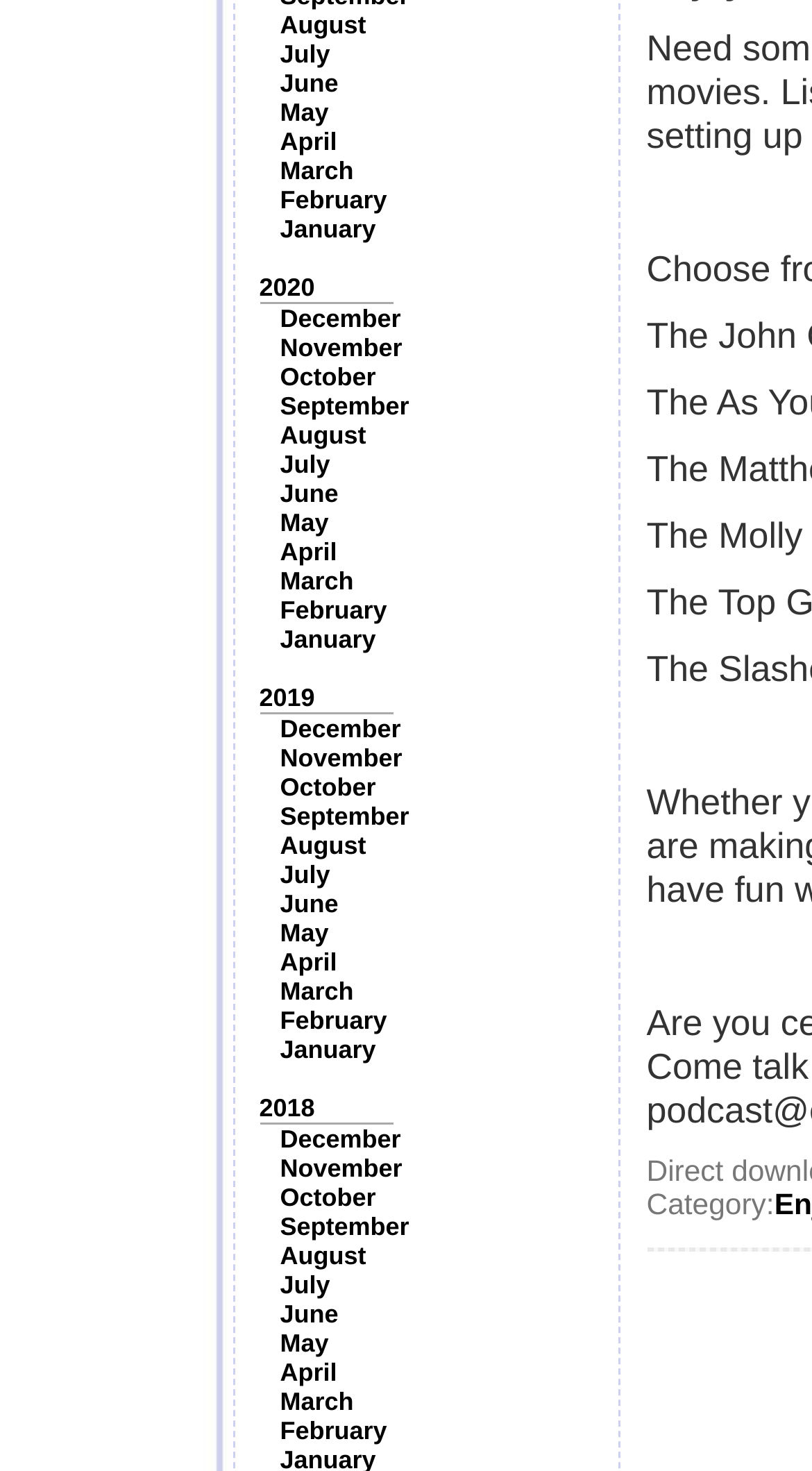Locate the bounding box coordinates of the clickable area to execute the instruction: "Click on Category". Provide the coordinates as four float numbers between 0 and 1, represented as [left, top, right, bottom].

[0.796, 0.808, 0.954, 0.831]